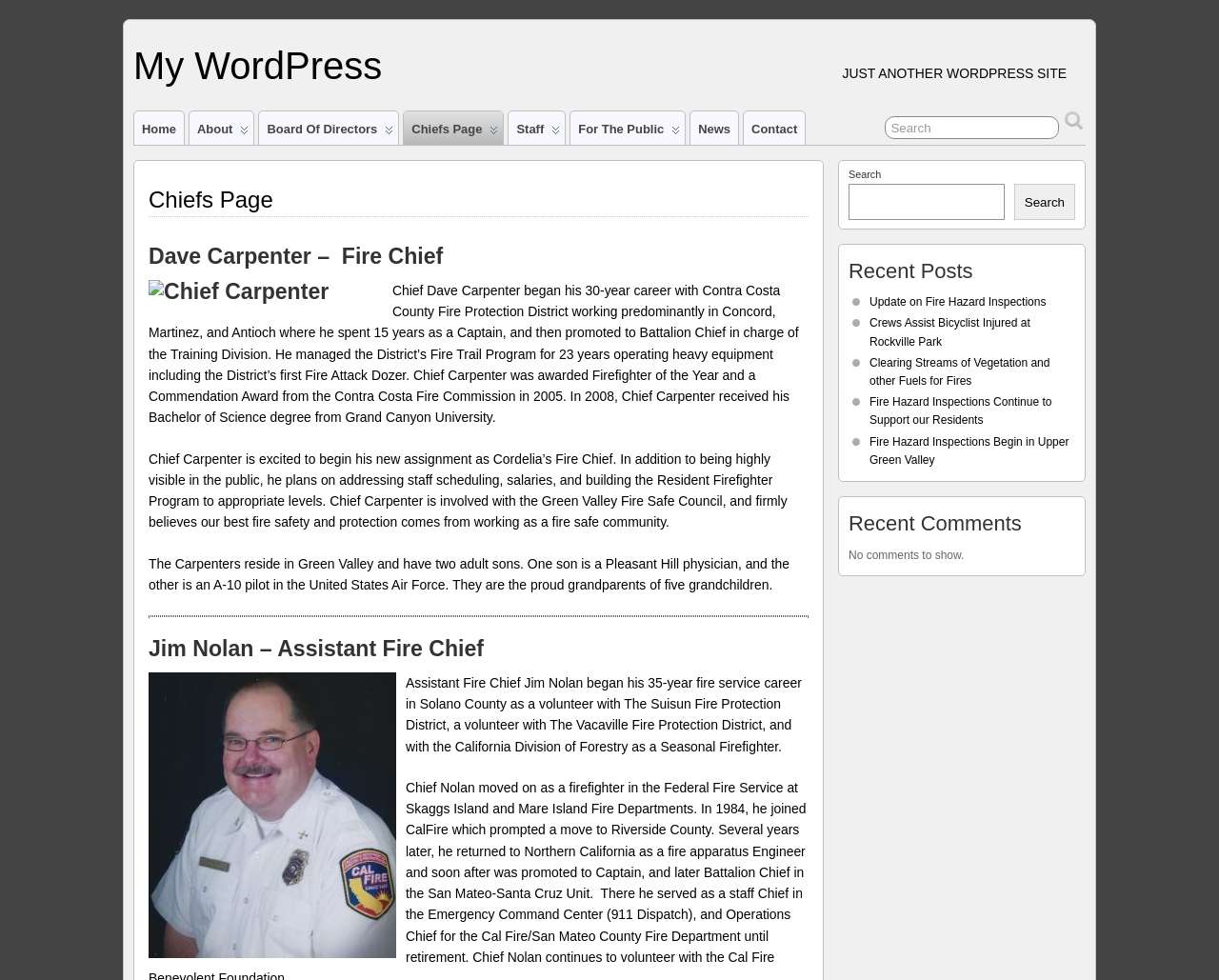Please identify the bounding box coordinates of the region to click in order to complete the given instruction: "Click on Home". The coordinates should be four float numbers between 0 and 1, i.e., [left, top, right, bottom].

[0.11, 0.114, 0.151, 0.148]